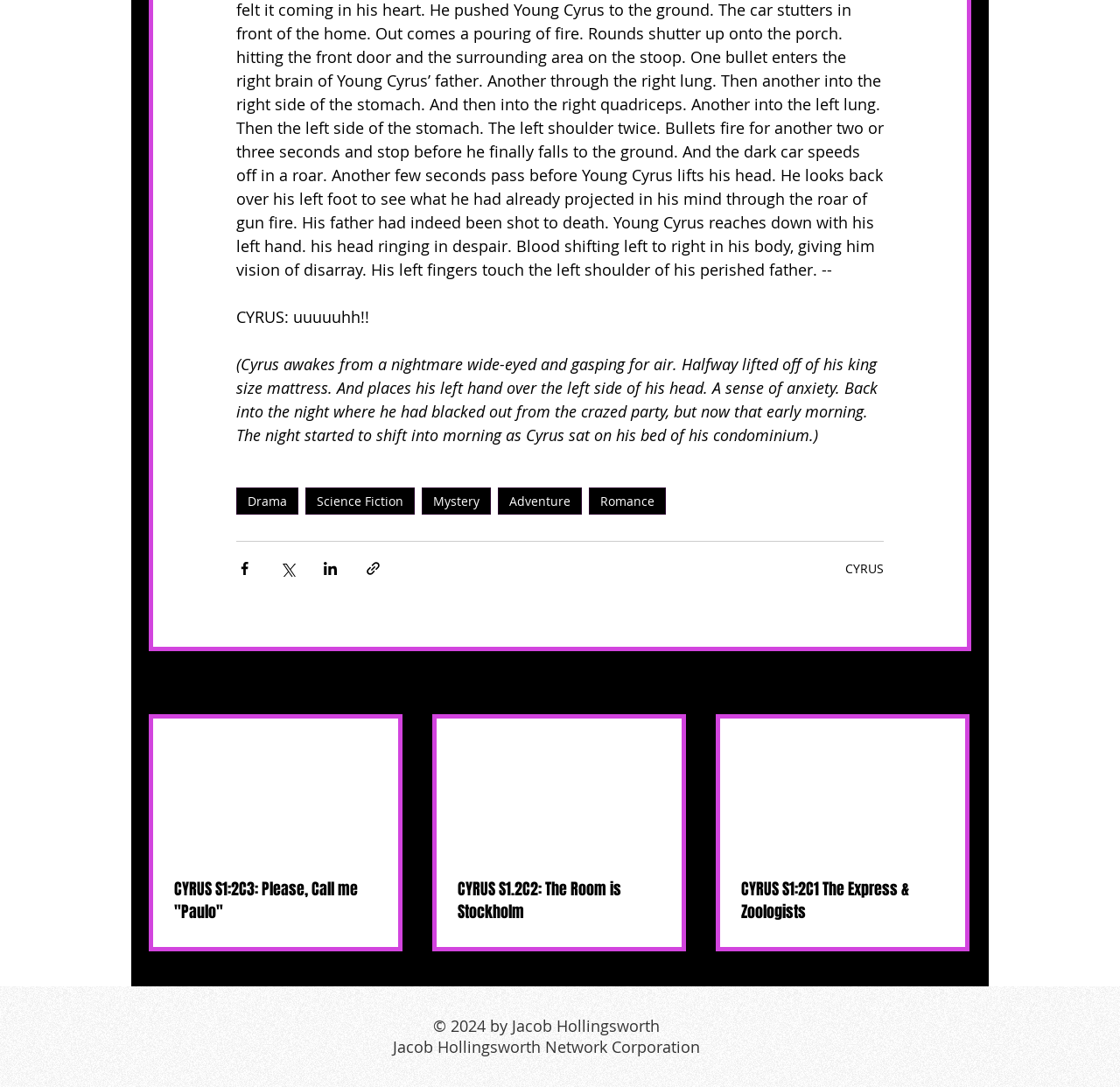Refer to the image and answer the question with as much detail as possible: Who is the author of the webpage content?

The webpage footer contains the copyright information '© 2024 by Jacob Hollingsworth' and 'Jacob Hollingsworth Network Corporation', indicating that Jacob Hollingsworth is the author of the webpage content.